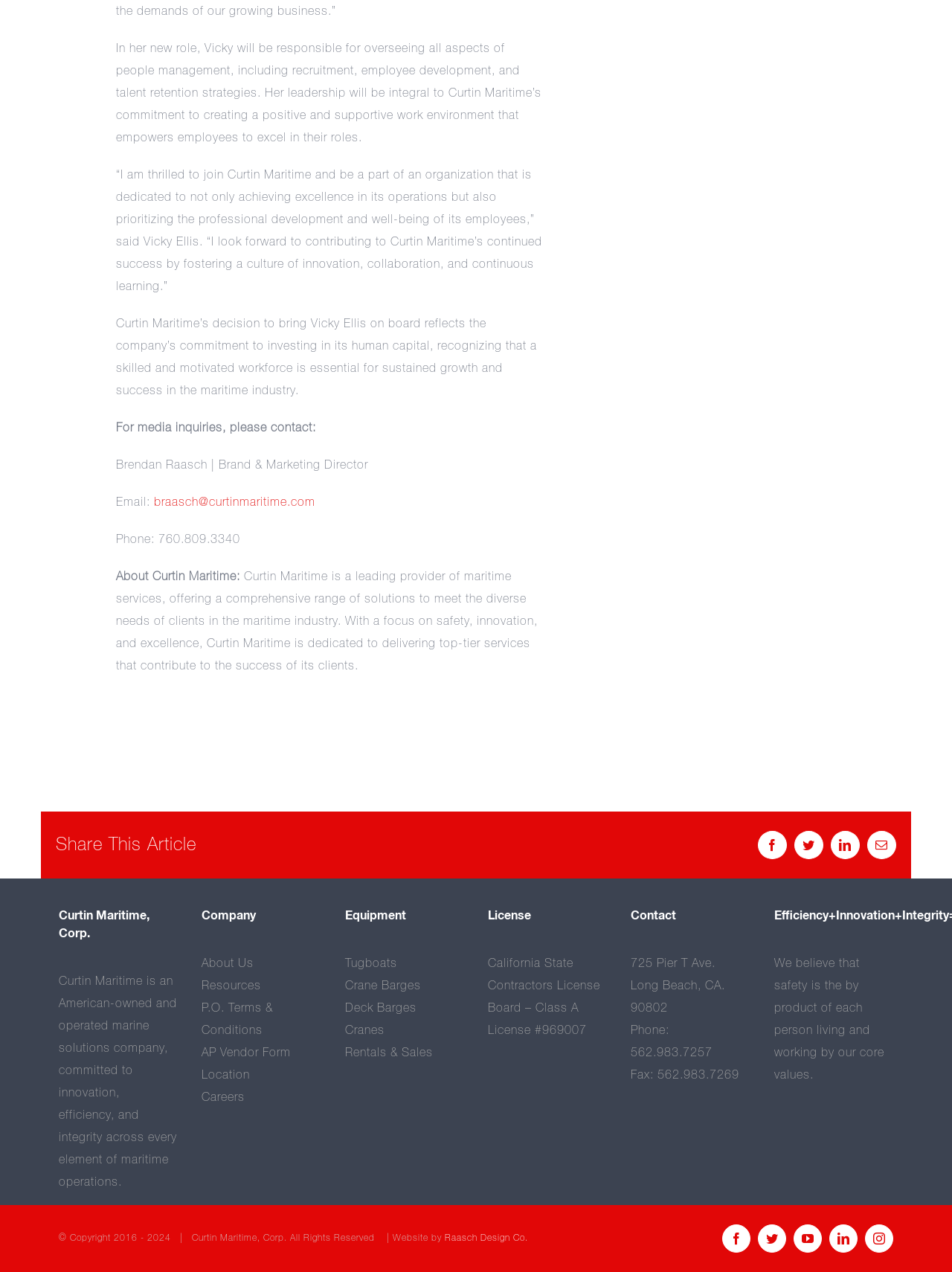Given the following UI element description: "P.O. Terms & Conditions", find the bounding box coordinates in the webpage screenshot.

[0.212, 0.788, 0.287, 0.815]